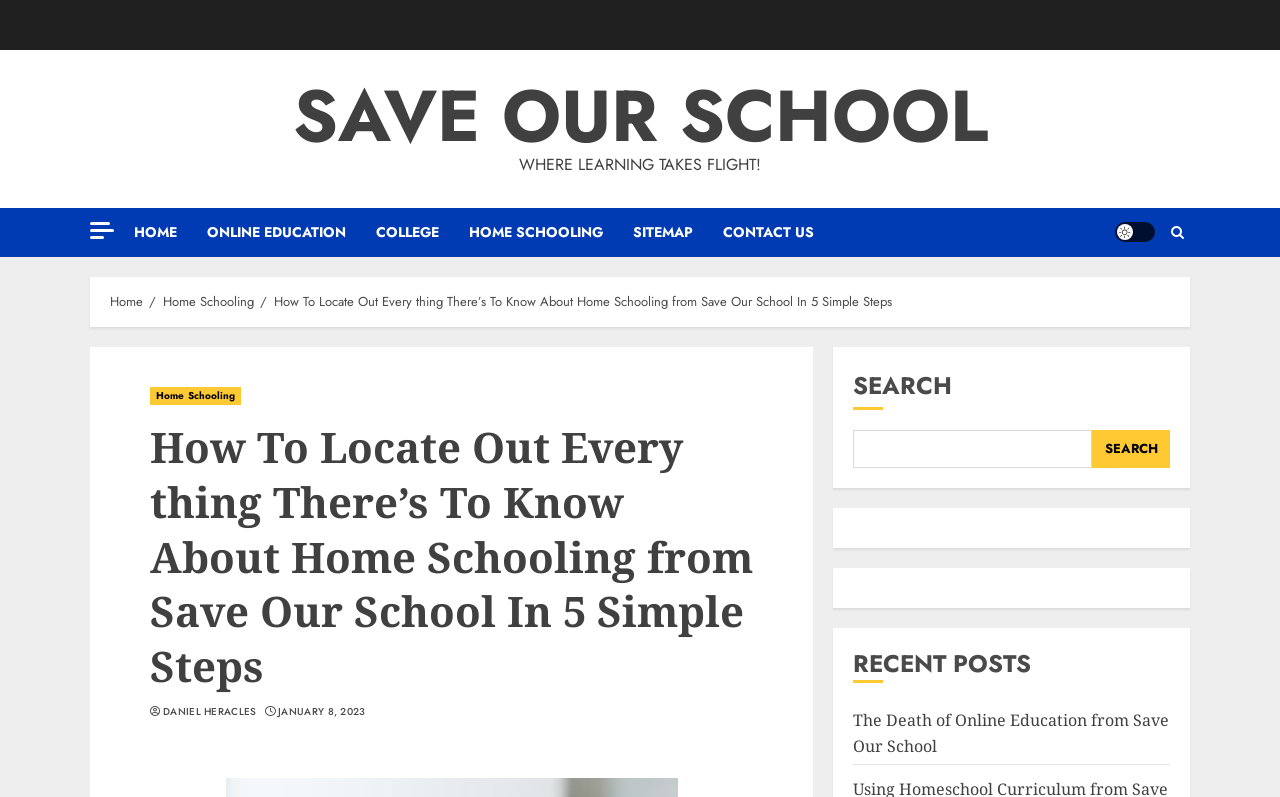Find the bounding box of the web element that fits this description: "In The Community".

None